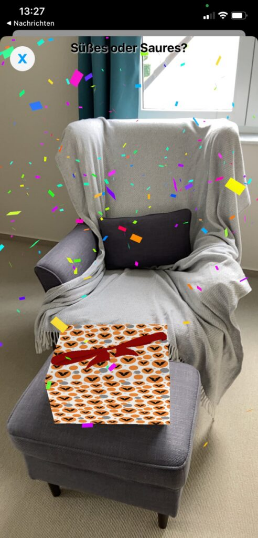Can you look at the image and give a comprehensive answer to the question:
What is on the window?

The image shows a well-lit room that features light-colored walls and a window dressed in turquoise curtains, indicating that the window has turquoise curtains.